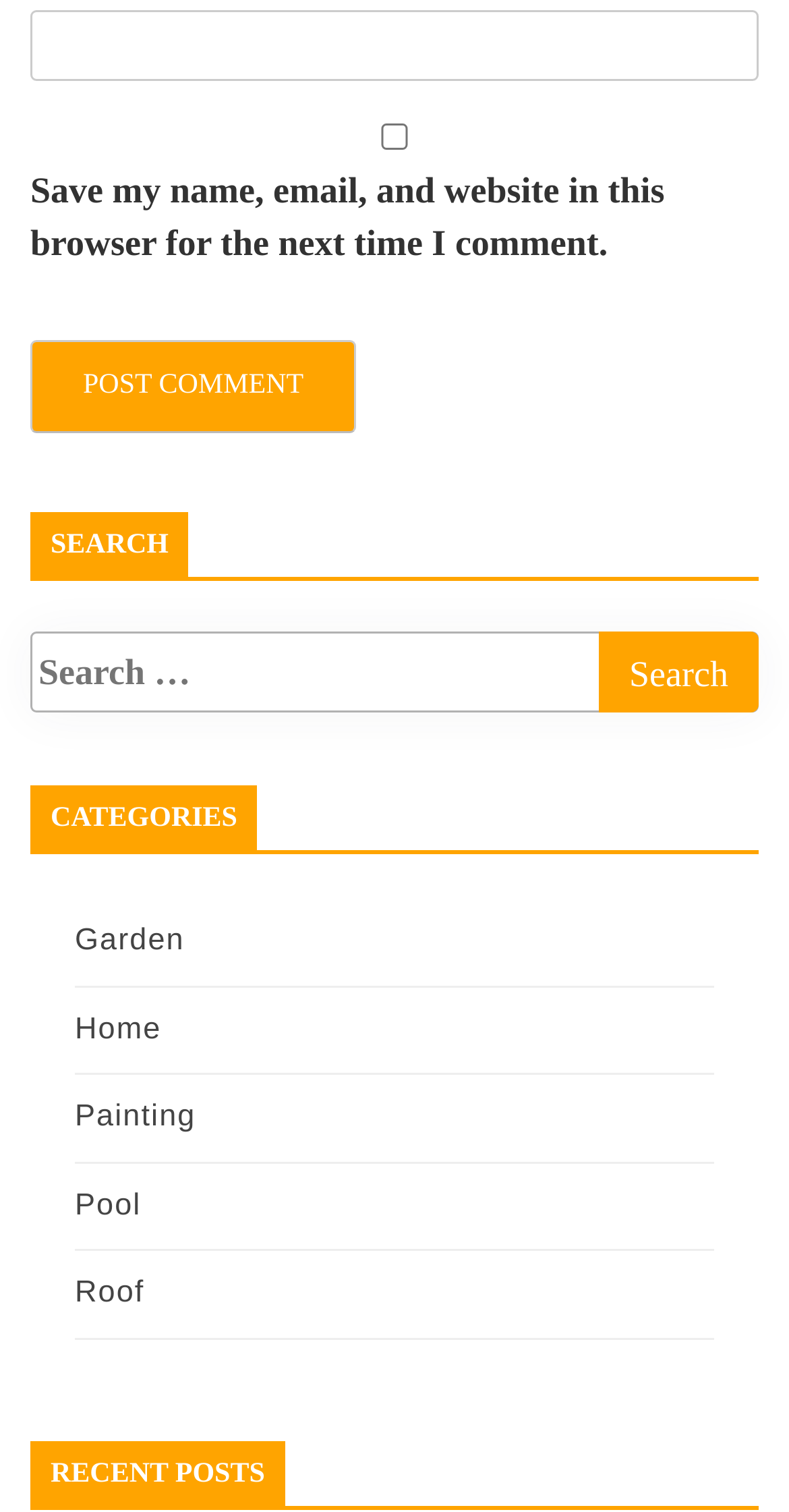Please find and report the bounding box coordinates of the element to click in order to perform the following action: "Check save my information". The coordinates should be expressed as four float numbers between 0 and 1, in the format [left, top, right, bottom].

[0.038, 0.082, 0.962, 0.099]